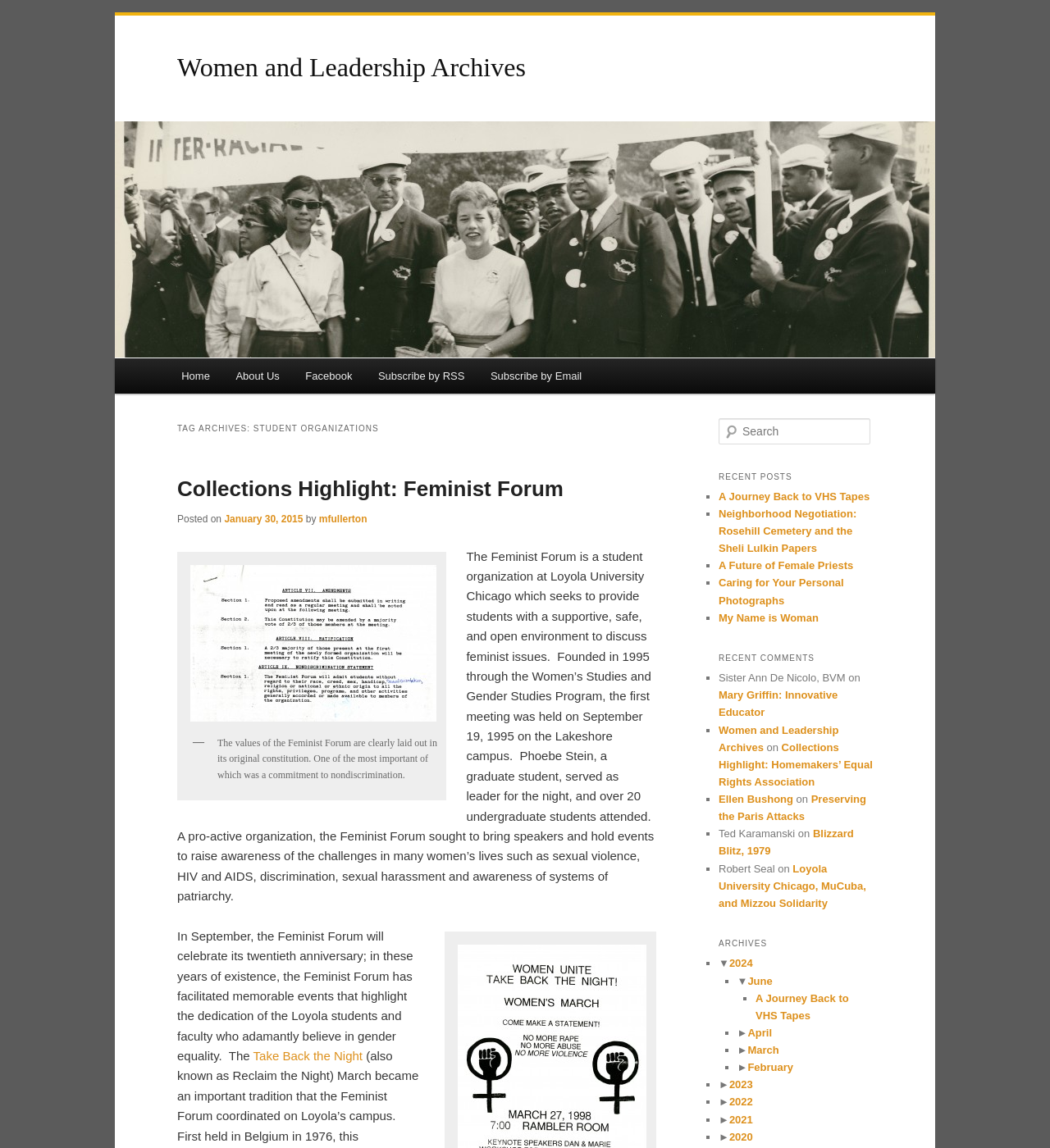Could you provide the bounding box coordinates for the portion of the screen to click to complete this instruction: "Go to Home page"?

[0.16, 0.312, 0.212, 0.343]